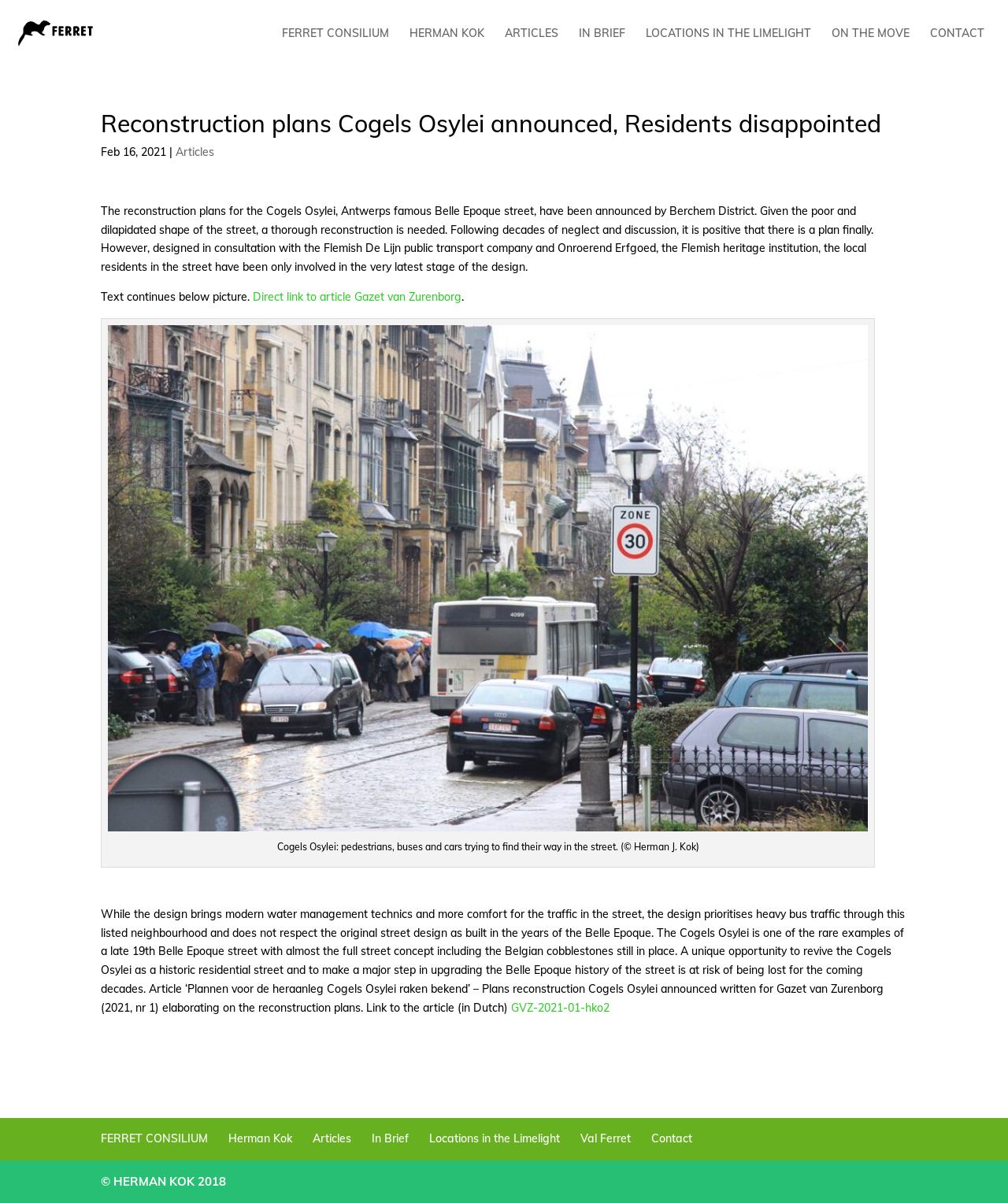Determine the main headline of the webpage and provide its text.

Reconstruction plans Cogels Osylei announced, Residents disappointed